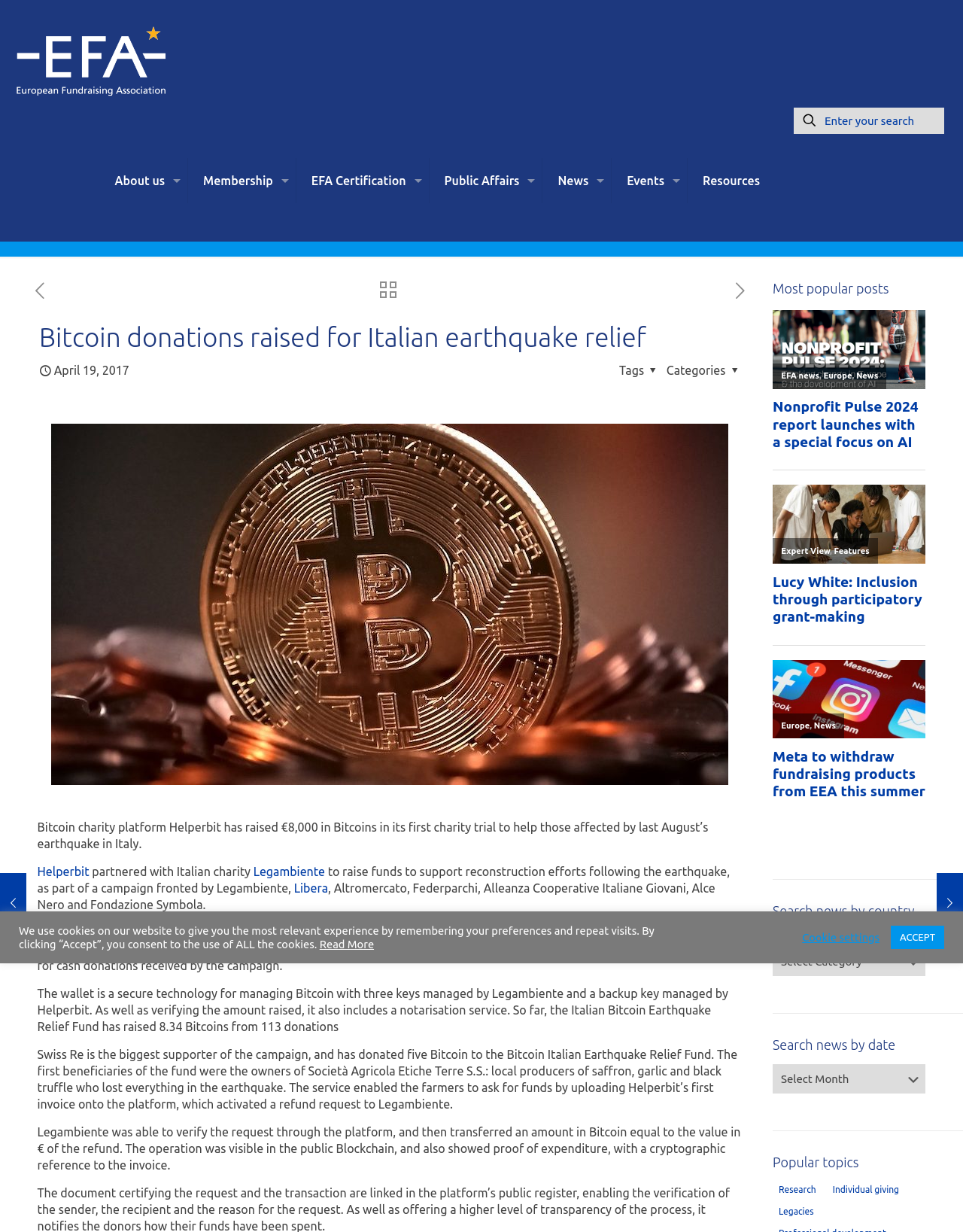How many donations were received by the campaign?
Using the details from the image, give an elaborate explanation to answer the question.

According to the article, the Italian Bitcoin Earthquake Relief Fund has raised 8.34 Bitcoins from 113 donations.